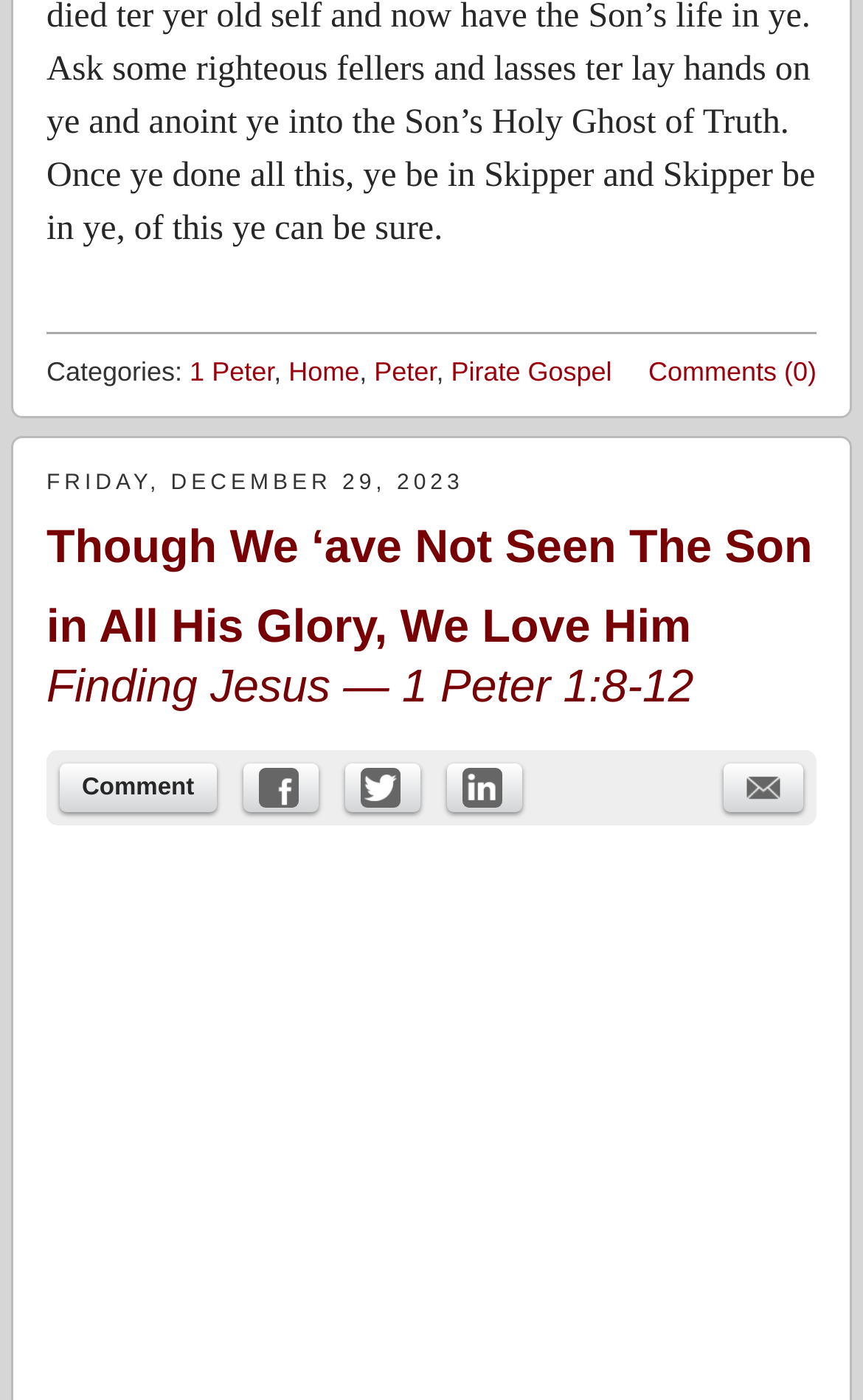How many links are there in the footer section? Please answer the question using a single word or phrase based on the image.

5